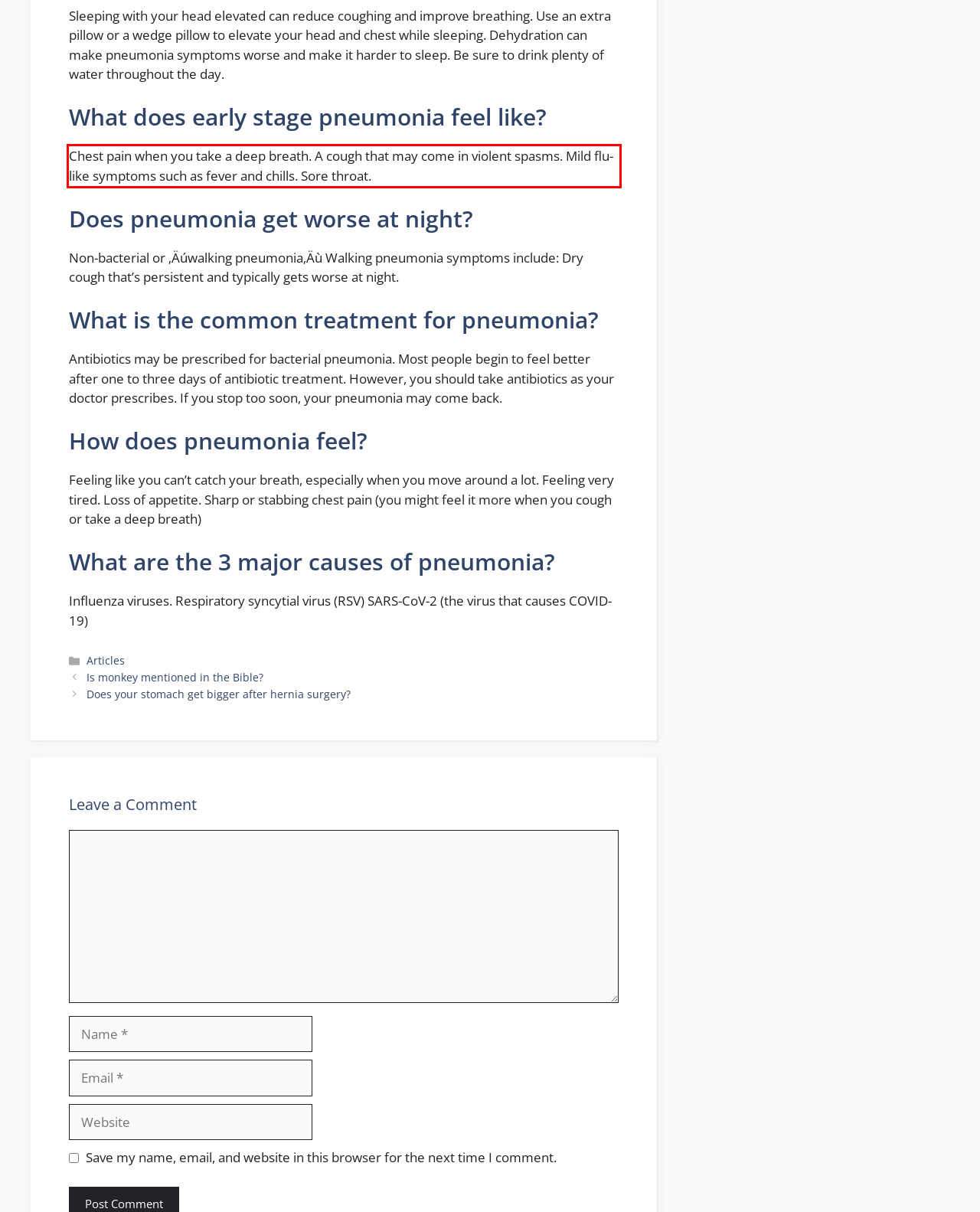Using the provided screenshot, read and generate the text content within the red-bordered area.

Chest pain when you take a deep breath. A cough that may come in violent spasms. Mild flu-like symptoms such as fever and chills. Sore throat.